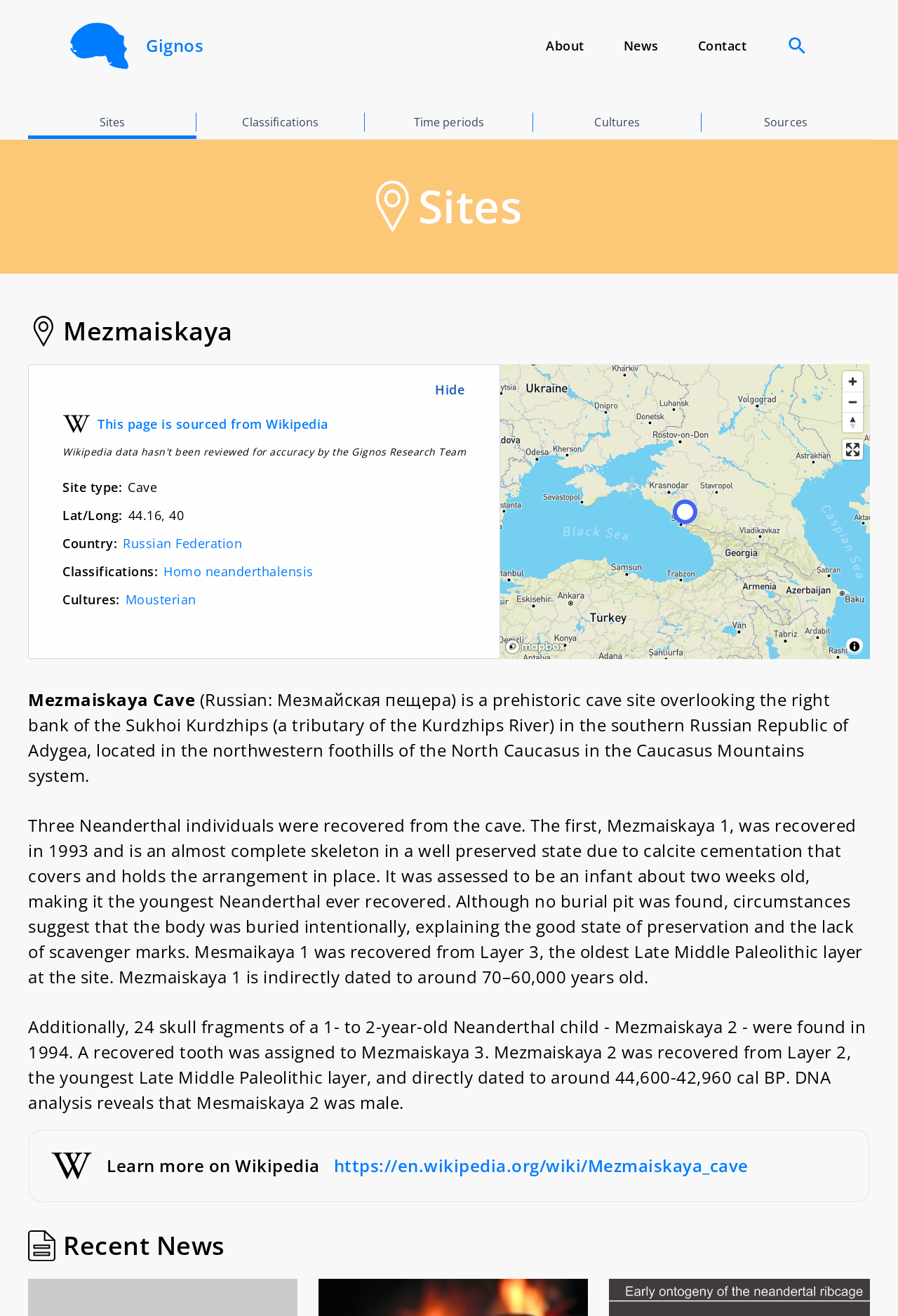Write an exhaustive caption that covers the webpage's main aspects.

The webpage is about Mezmaiskaya, a prehistoric cave site in Russia. At the top, there are several links to navigate to different sections, including "About", "News", and "Contact". Below these links, there are more links to "Sites", "Classifications", "Time periods", "Cultures", and "Sources".

The main content of the page is divided into two sections. On the left, there is a description of Mezmaiskaya, including its location, country, and classifications. This section also provides information about the Neanderthal individuals found in the cave, including Mezmaiskaya 1, 2, and 3, with details about their age, discovery, and DNA analysis.

On the right, there is a map of the cave site, with buttons to zoom in, zoom out, reset the bearing to north, and enter full screen. There are also instructions on how to use the map, such as using two fingers to move the map and using Ctrl + scroll to zoom.

At the bottom of the page, there is a section with recent news, although it appears to be empty. There is also a link to learn more about Mezmaiskaya on Wikipedia, along with a Wikipedia logo and a link to the Wikipedia page about Mezmaiskaya cave.